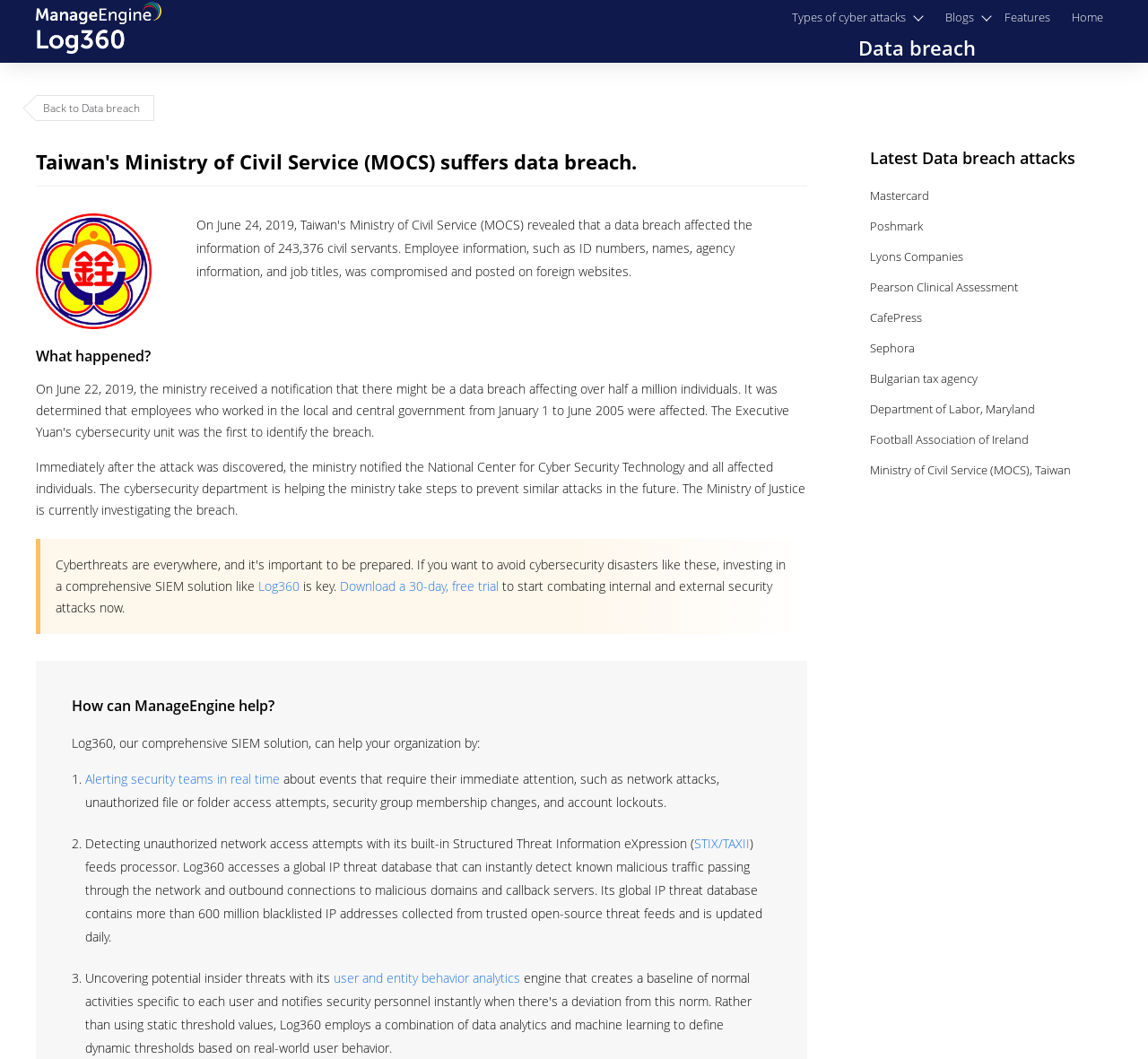What is the name of the SIEM solution mentioned?
Provide an in-depth answer to the question, covering all aspects.

The answer can be found in the text 'Log360, our comprehensive SIEM solution, can help your organization by:' which describes the features of Log360.